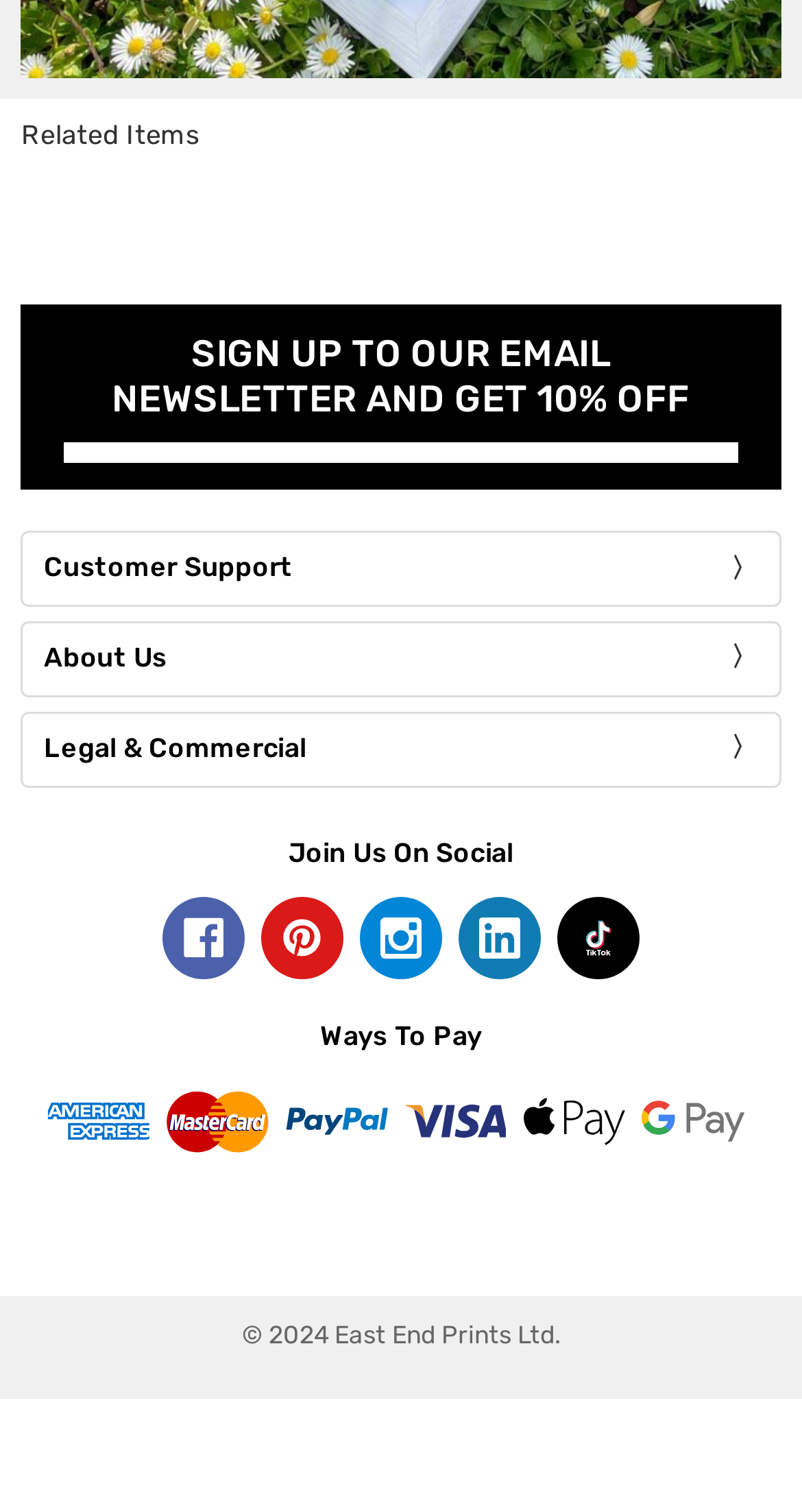Based on the image, provide a detailed and complete answer to the question: 
What is the discount offered for signing up to the email newsletter?

The discount is mentioned in the heading 'SIGN UP TO OUR EMAIL NEWSLETTER AND GET 10% OFF' which is located in the article section with bounding box coordinates [0.027, 0.201, 0.973, 0.323].